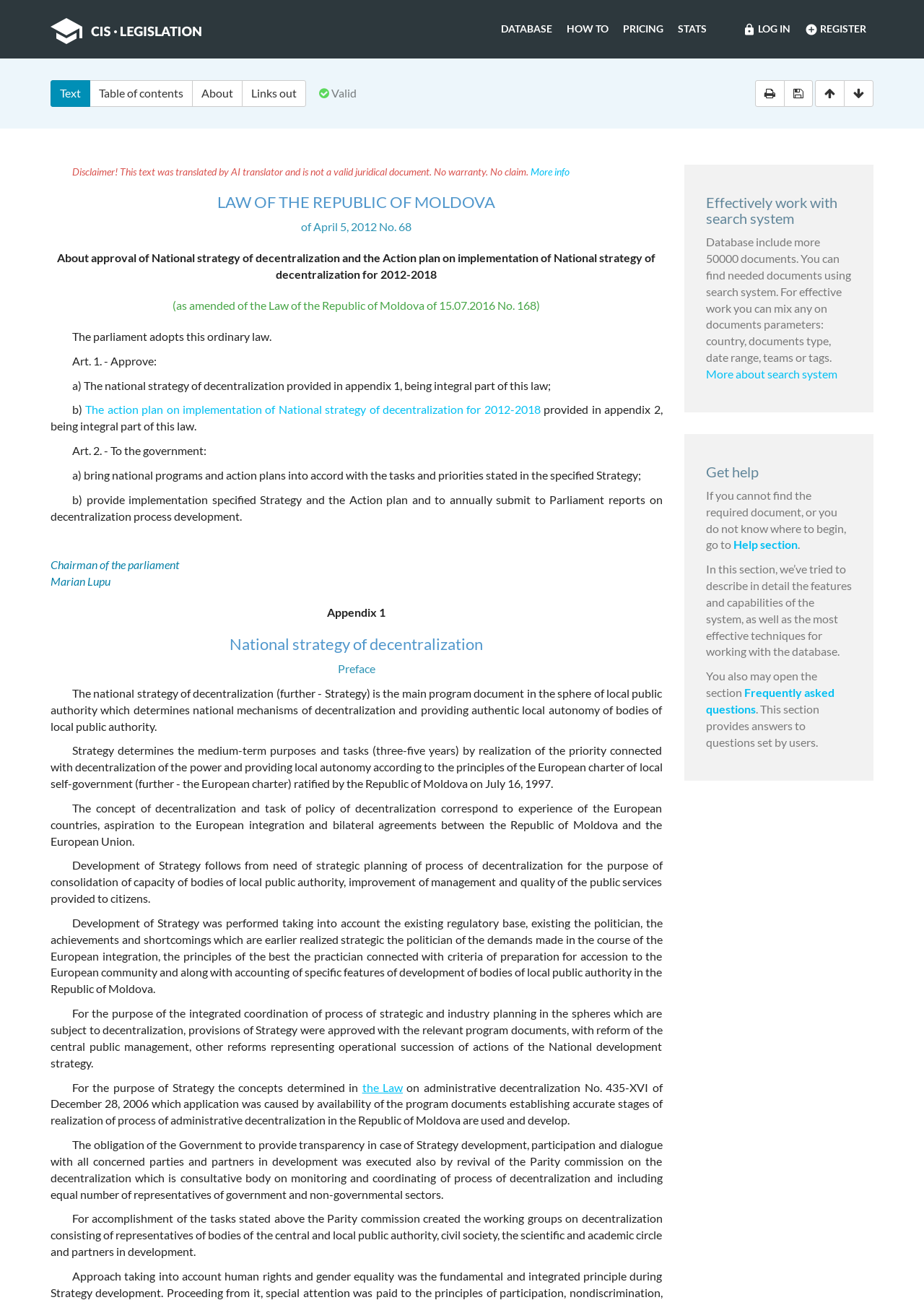Find and indicate the bounding box coordinates of the region you should select to follow the given instruction: "Get help".

[0.764, 0.357, 0.922, 0.369]